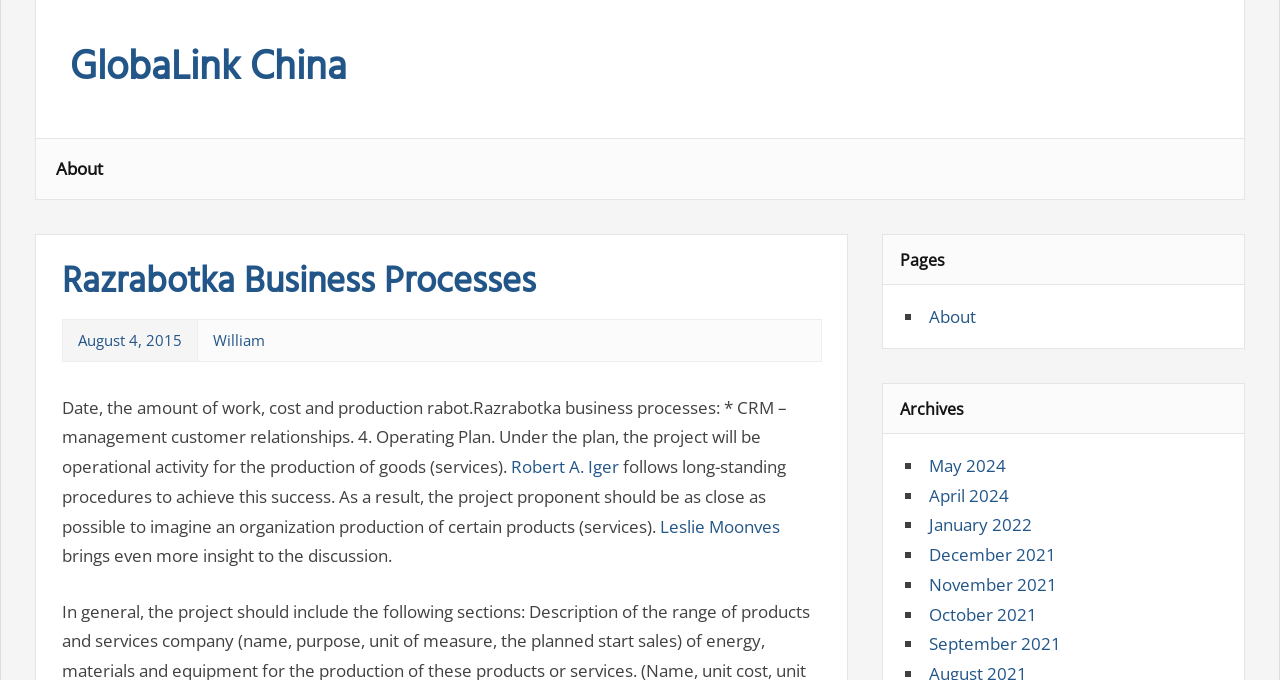Please determine the bounding box coordinates of the area that needs to be clicked to complete this task: 'explore 10 days, 10 countries'. The coordinates must be four float numbers between 0 and 1, formatted as [left, top, right, bottom].

None